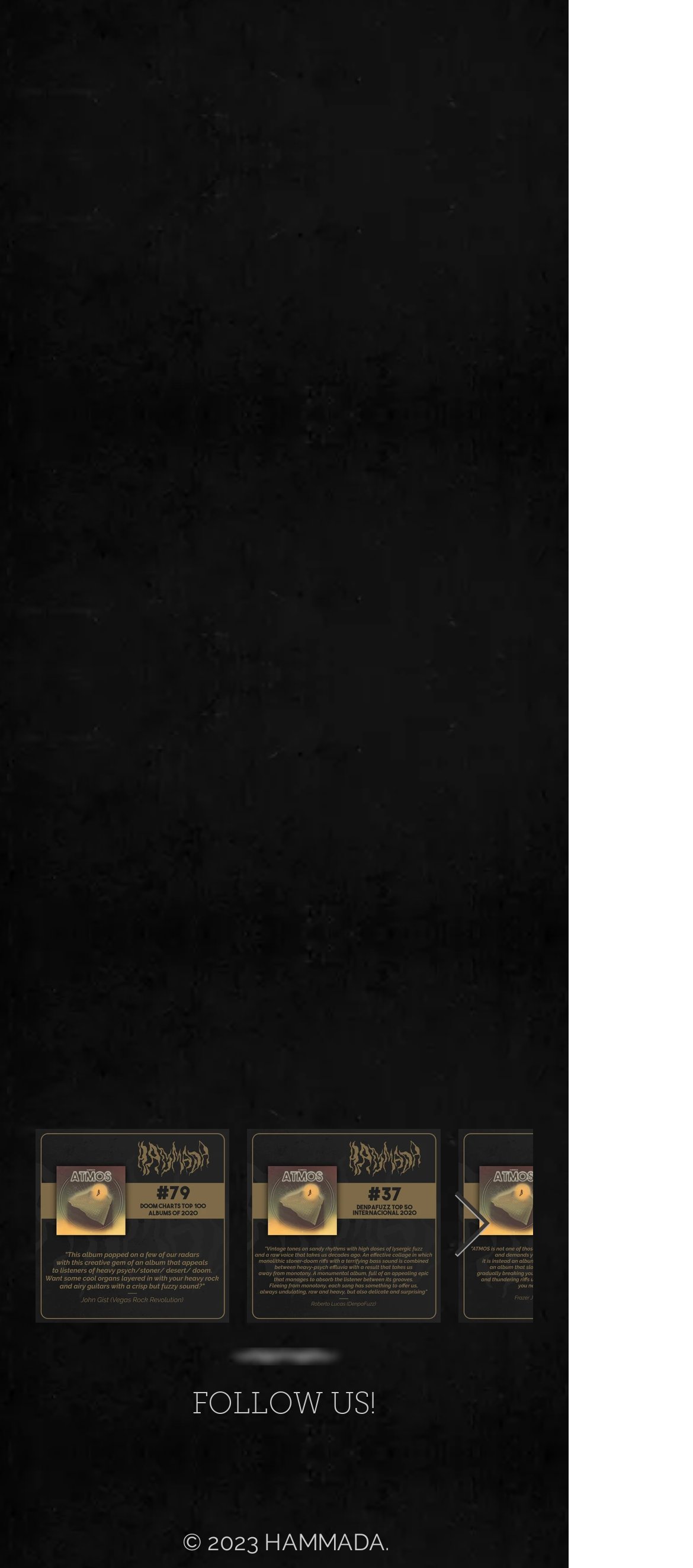How many minutes of music are on the album?
Using the visual information, answer the question in a single word or phrase.

60